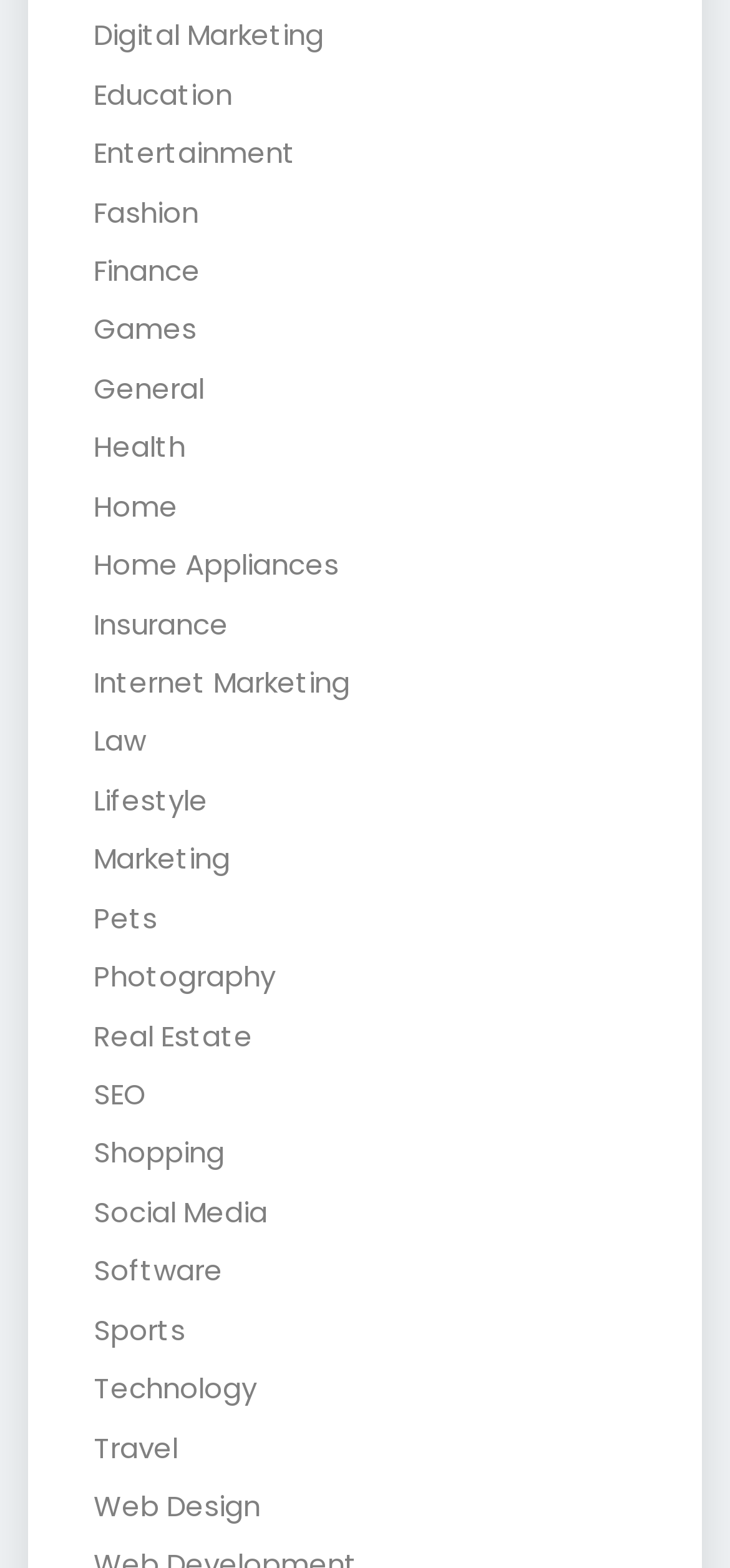Answer the following query with a single word or phrase:
What is the last category listed?

Web Design